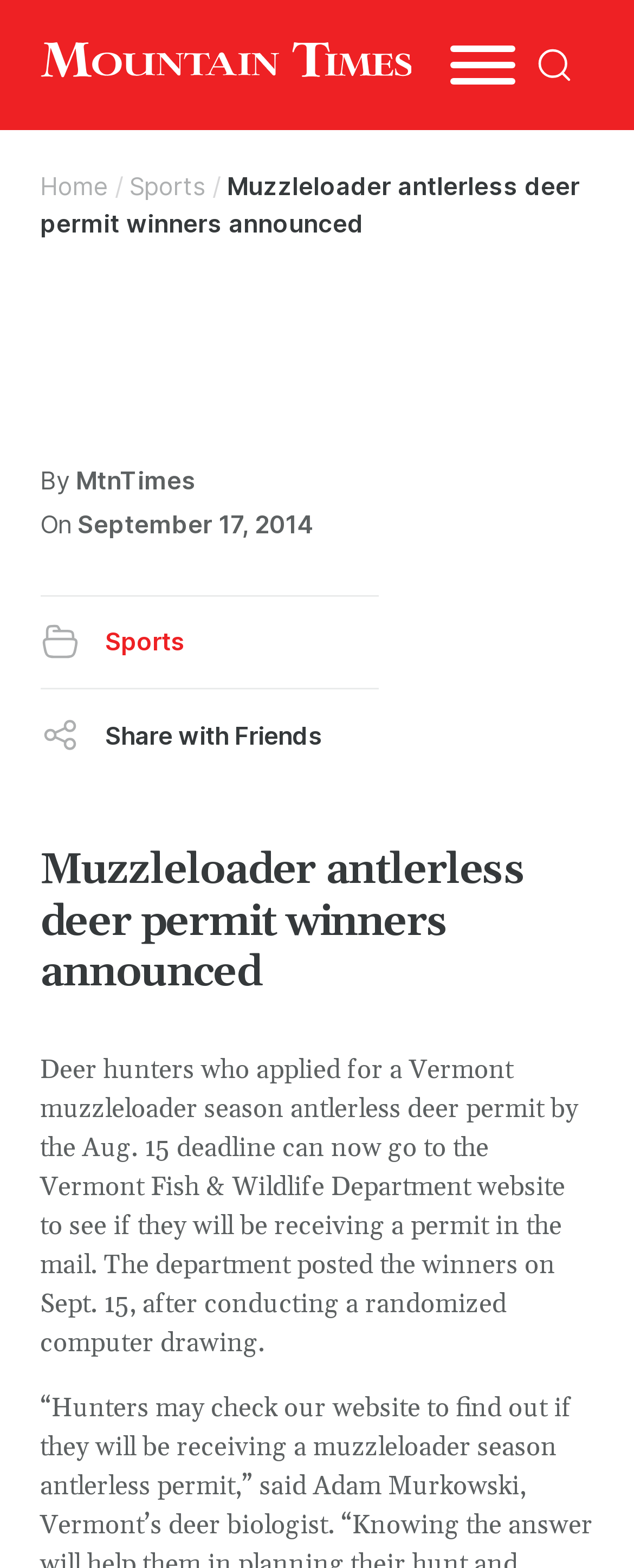Please specify the coordinates of the bounding box for the element that should be clicked to carry out this instruction: "Share with friends". The coordinates must be four float numbers between 0 and 1, formatted as [left, top, right, bottom].

[0.063, 0.44, 0.596, 0.498]